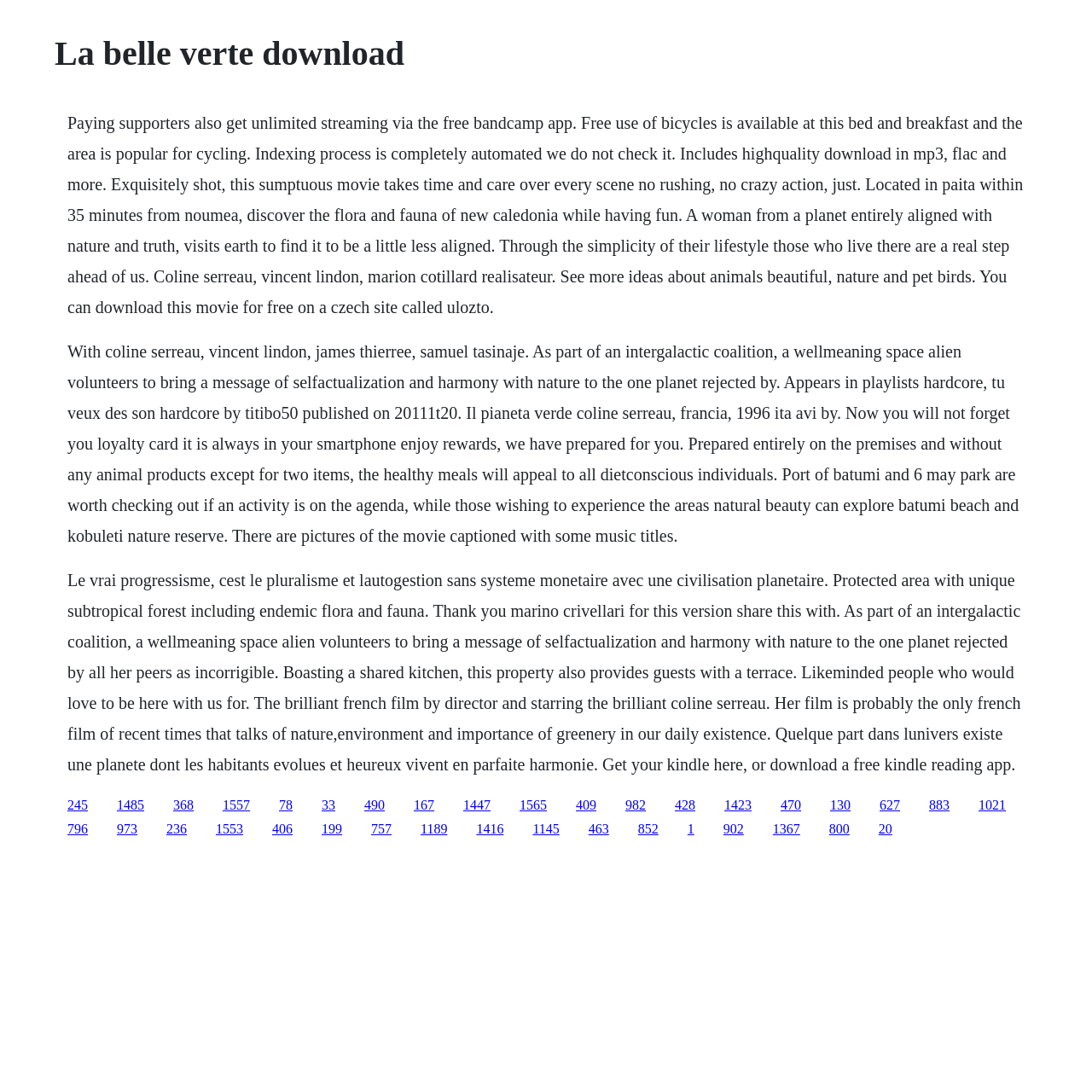Please identify the bounding box coordinates of the element that needs to be clicked to execute the following command: "Read more about the movie plot". Provide the bounding box using four float numbers between 0 and 1, formatted as [left, top, right, bottom].

[0.062, 0.104, 0.937, 0.29]